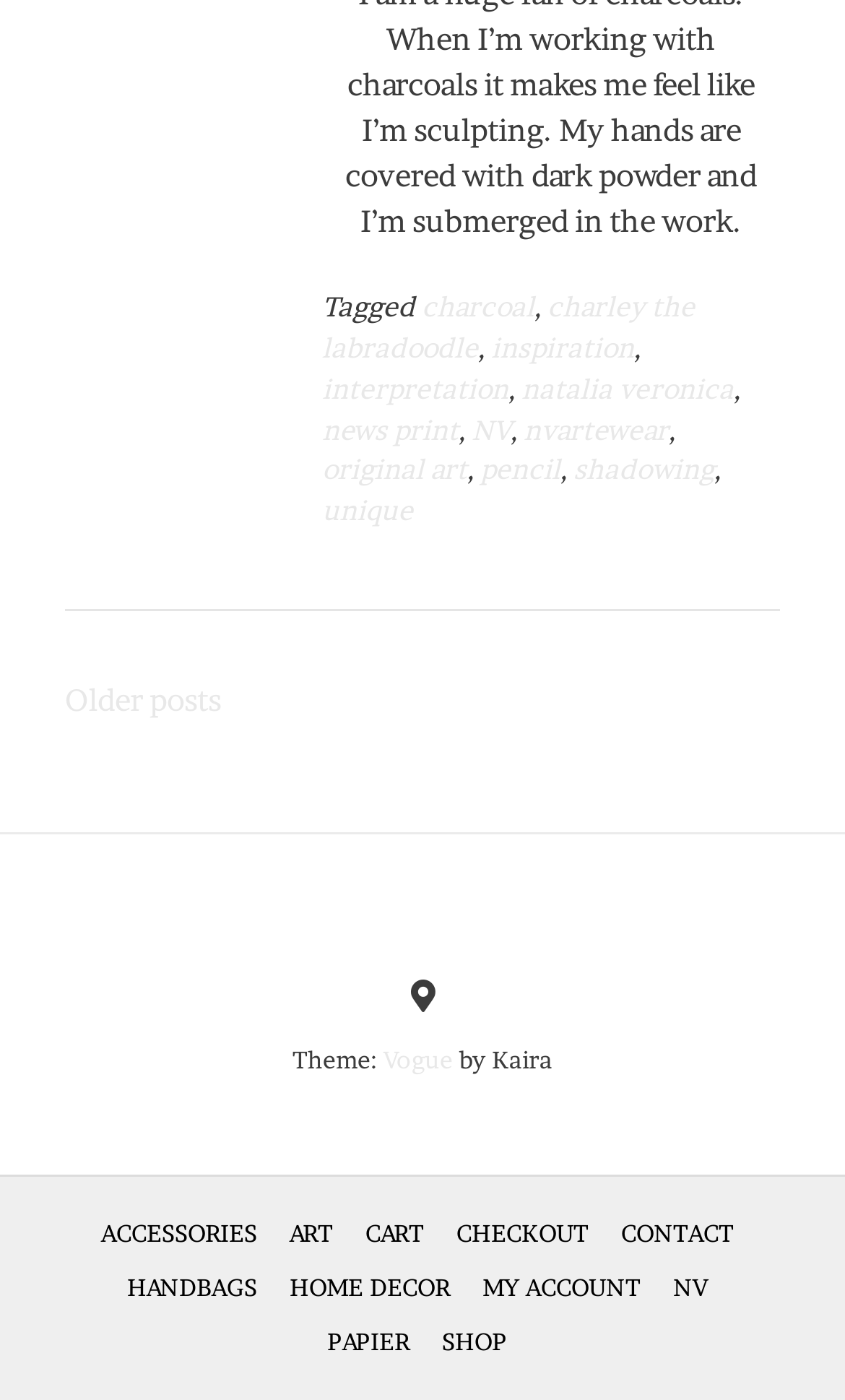Please identify the bounding box coordinates of the clickable region that I should interact with to perform the following instruction: "go to 'inspiration' page". The coordinates should be expressed as four float numbers between 0 and 1, i.e., [left, top, right, bottom].

[0.582, 0.237, 0.751, 0.26]